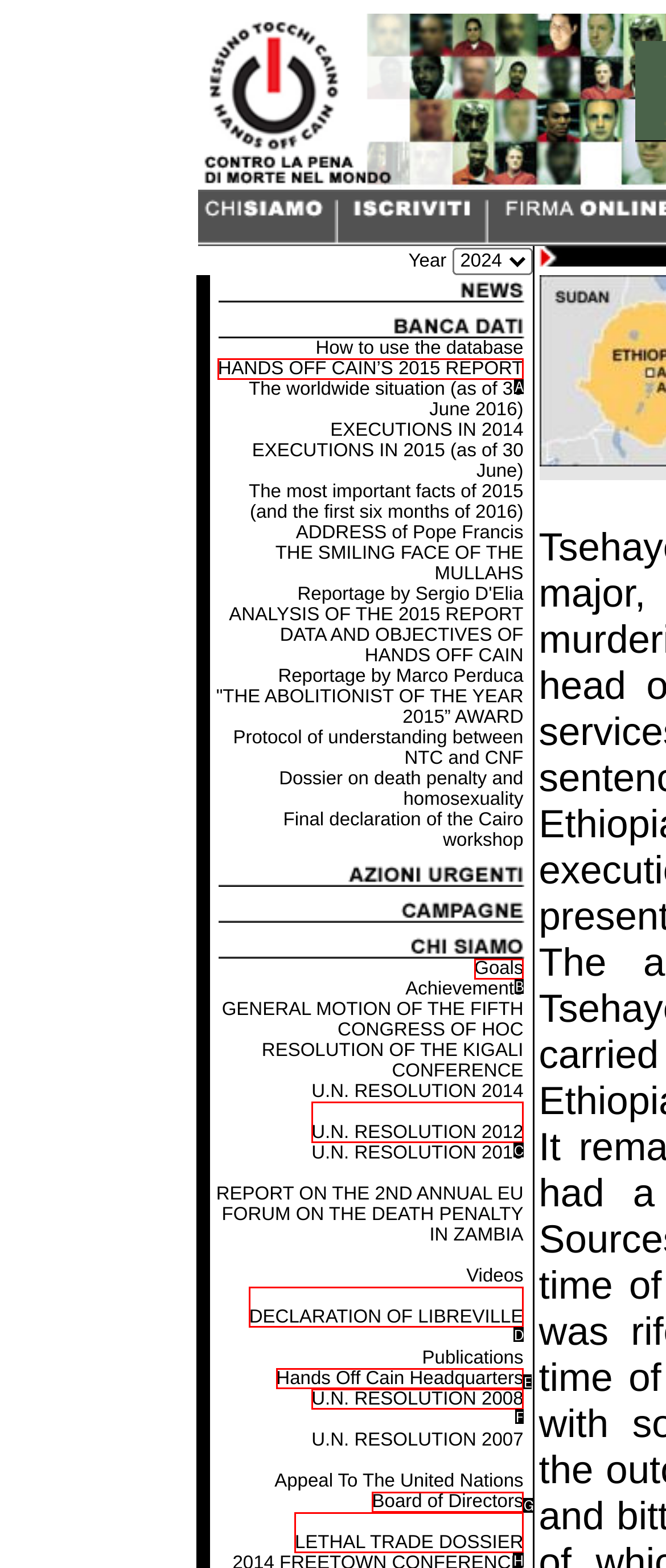Select the letter of the UI element that best matches: Board of Directors
Answer with the letter of the correct option directly.

G